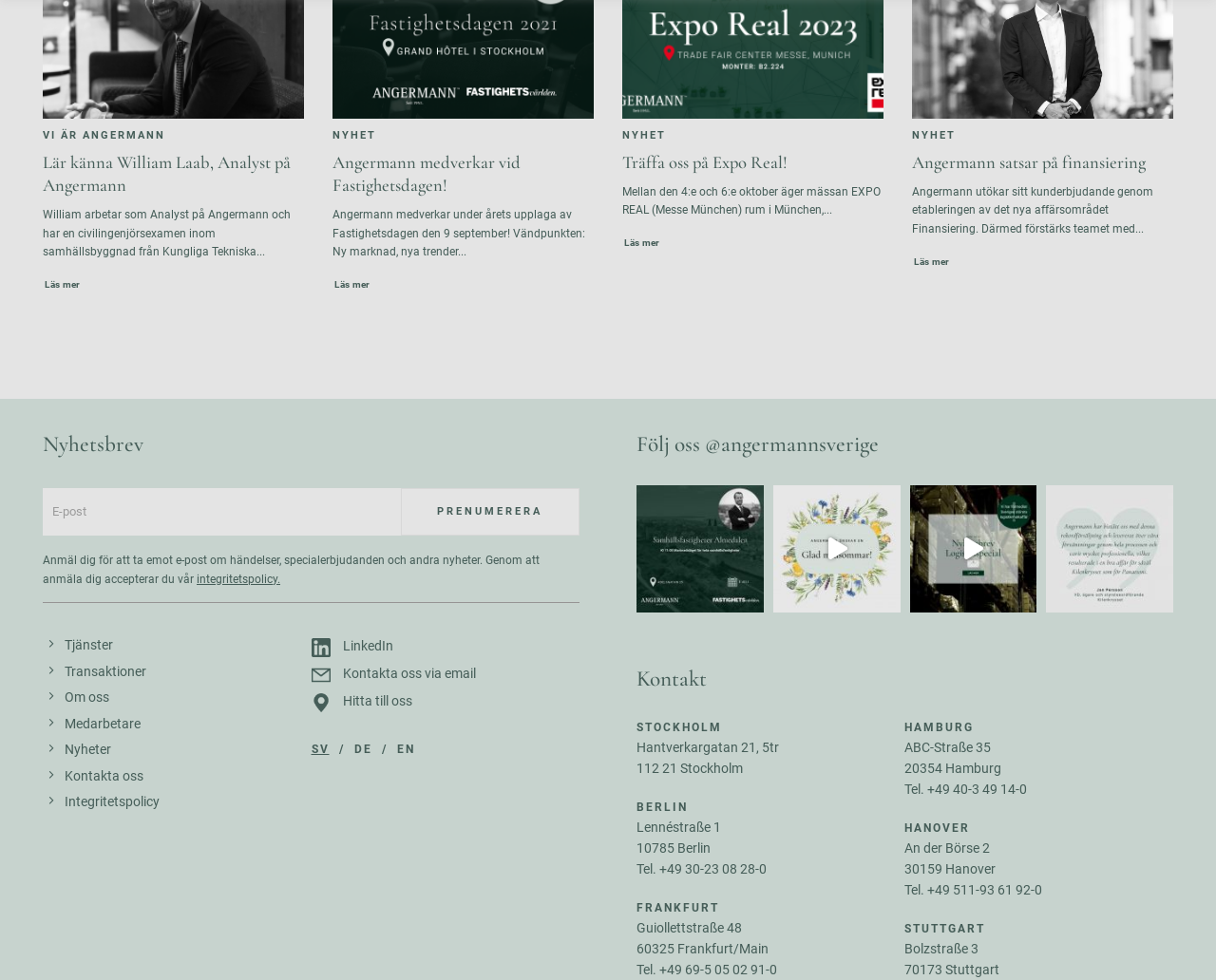Locate the bounding box coordinates of the clickable element to fulfill the following instruction: "Follow Angermann on LinkedIn". Provide the coordinates as four float numbers between 0 and 1 in the format [left, top, right, bottom].

[0.256, 0.648, 0.477, 0.671]